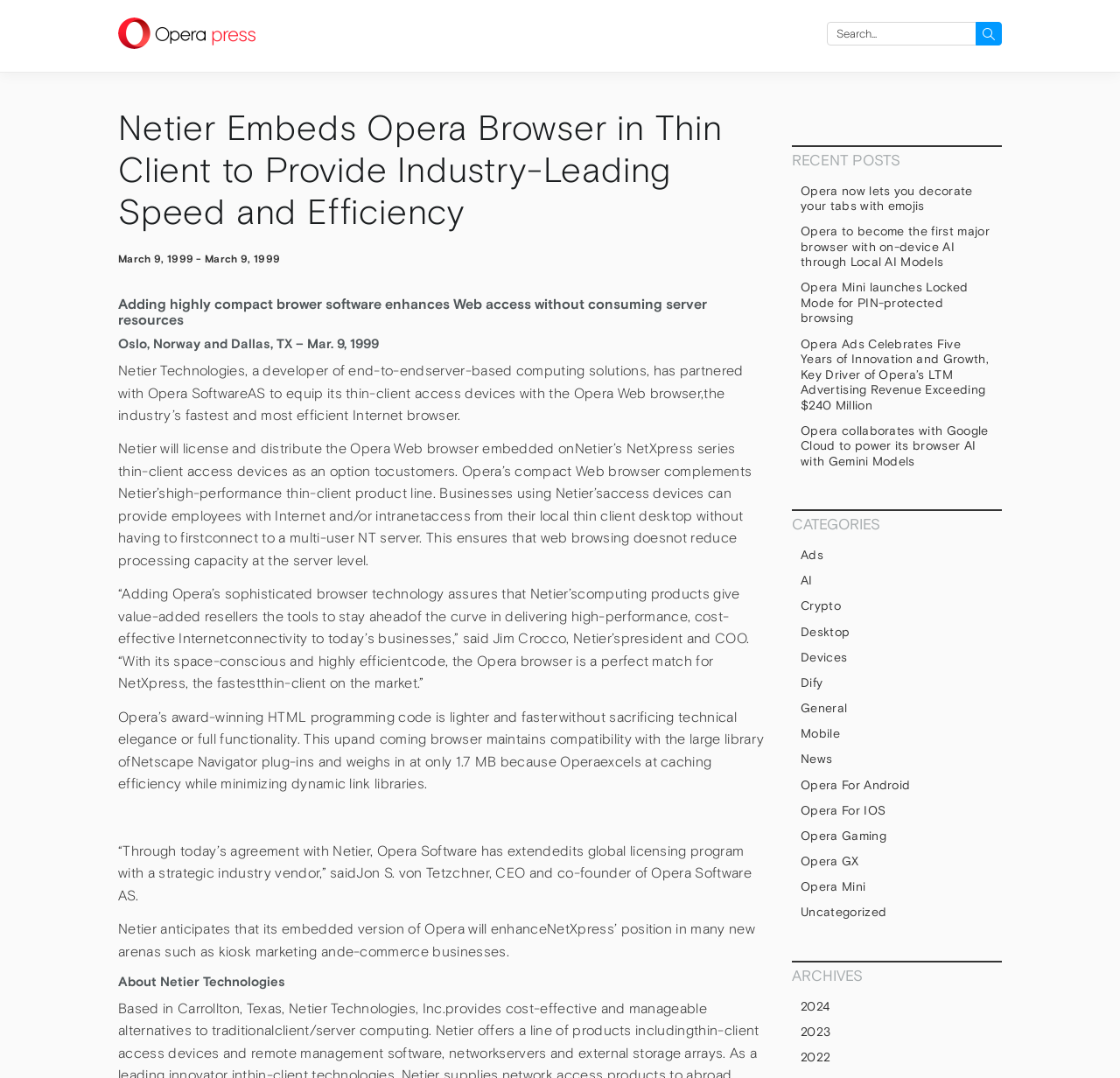Locate the bounding box coordinates of the area where you should click to accomplish the instruction: "Read about Netier Embeds Opera Browser in Thin Client to Provide Industry-Leading Speed and Efficiency".

[0.105, 0.1, 0.645, 0.216]